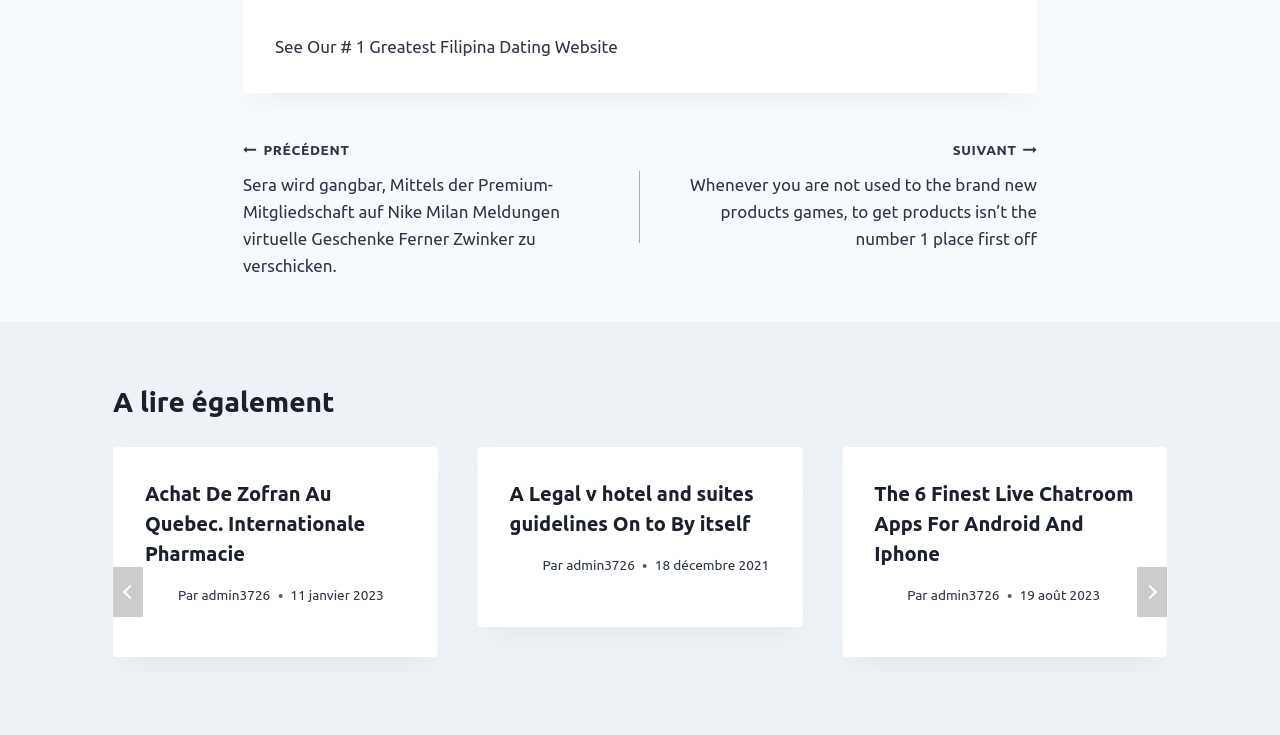Provide your answer in one word or a succinct phrase for the question: 
Is there a navigation section on this webpage?

Yes